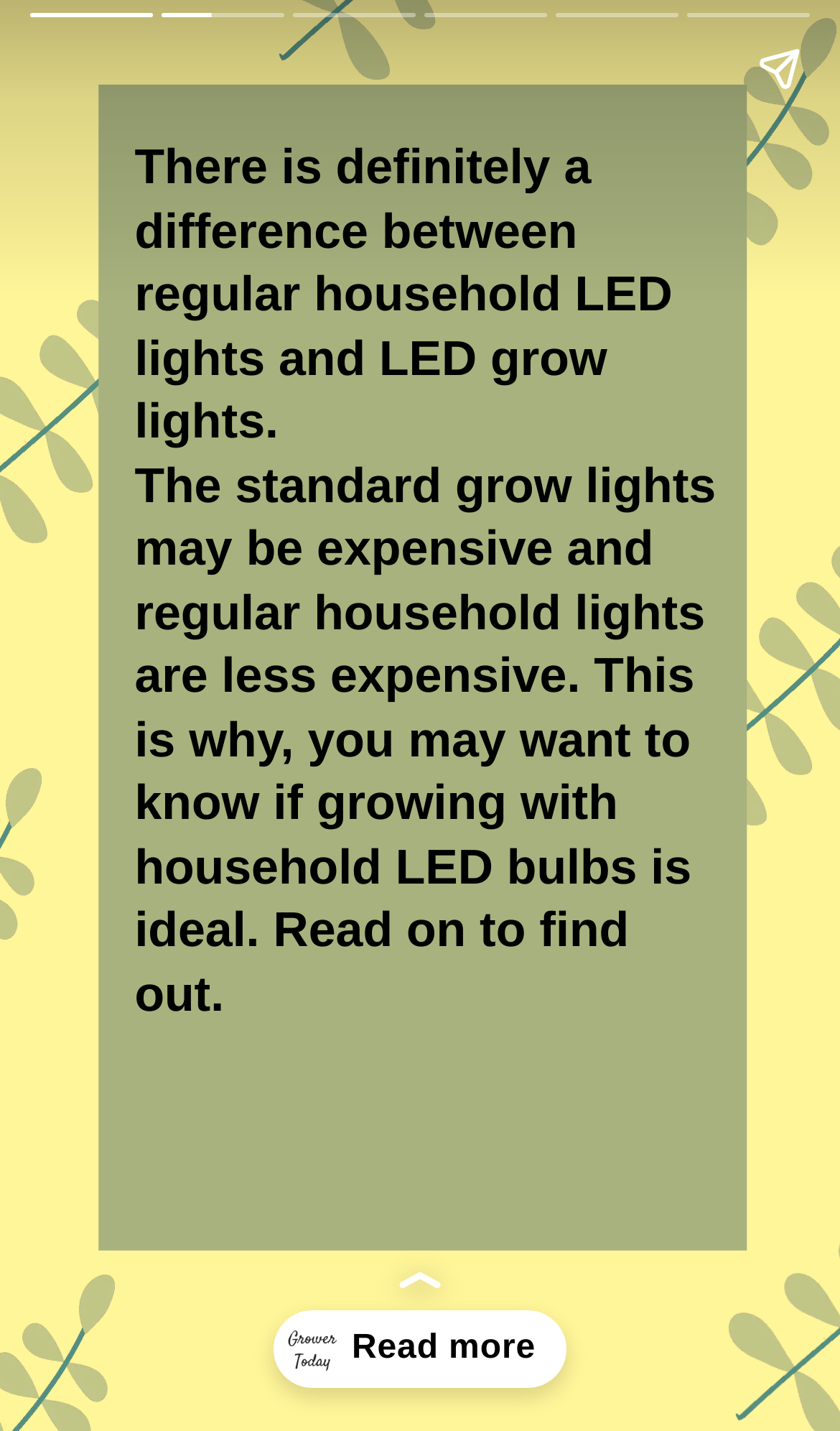What is the difference between regular household LED lights and LED grow lights?
Based on the image content, provide your answer in one word or a short phrase.

Expensive vs less expensive